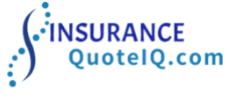What design element is used in the logo? Based on the screenshot, please respond with a single word or phrase.

Small blue dots